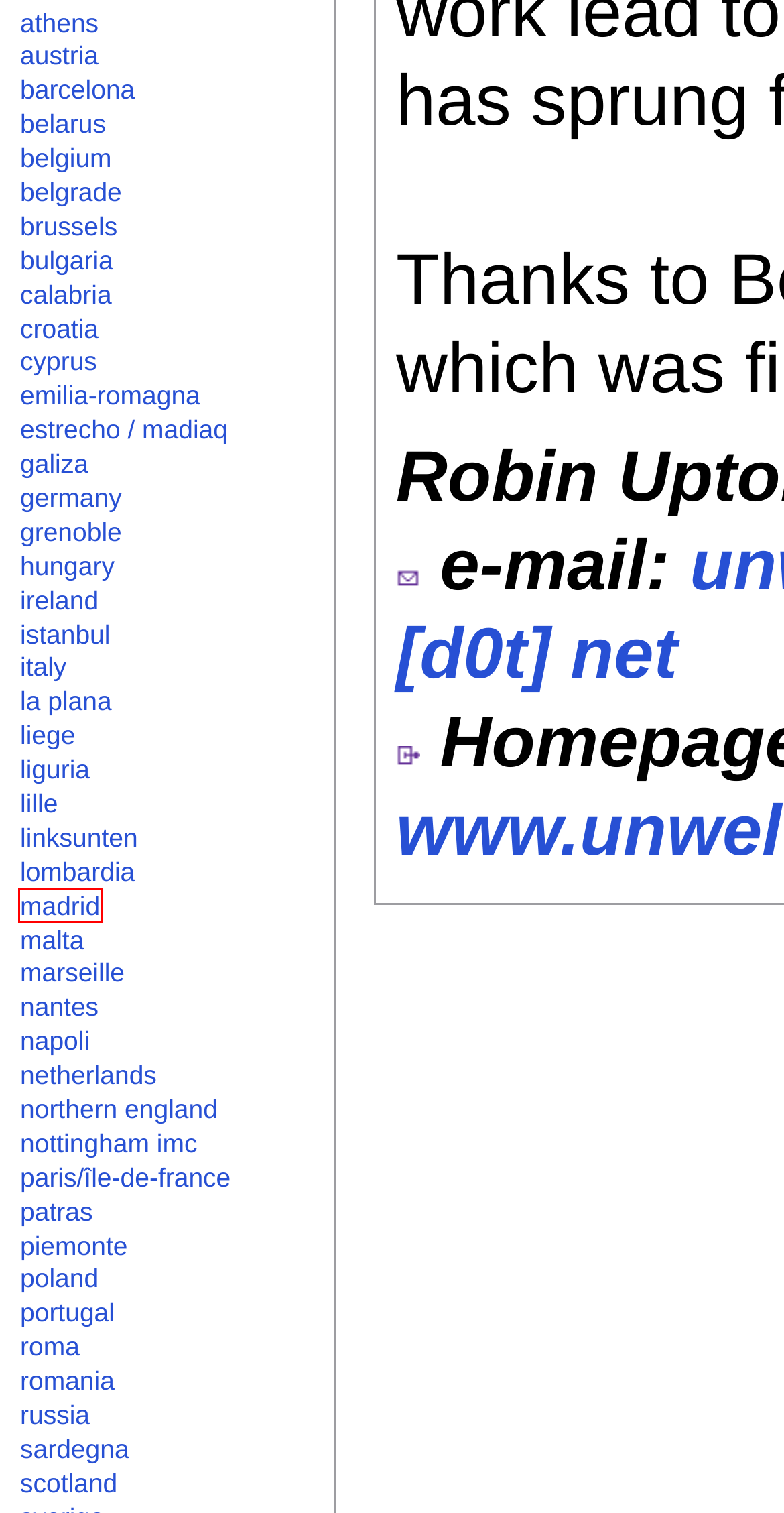Given a webpage screenshot with a red bounding box around a particular element, identify the best description of the new webpage that will appear after clicking on the element inside the red bounding box. Here are the candidates:
A. Indymedia Italia
B. linksunten Archiv
C. de.indymedia.org | dont hate the media, become the media!
D. Apache2 Ubuntu Default Page: It works
E. Indymedia Lille
F. Apache2 Debian Default Page: It works
G. bxl.indymedia.org
H. IndyMedia | - Vrij Media Centrum Nederland

F